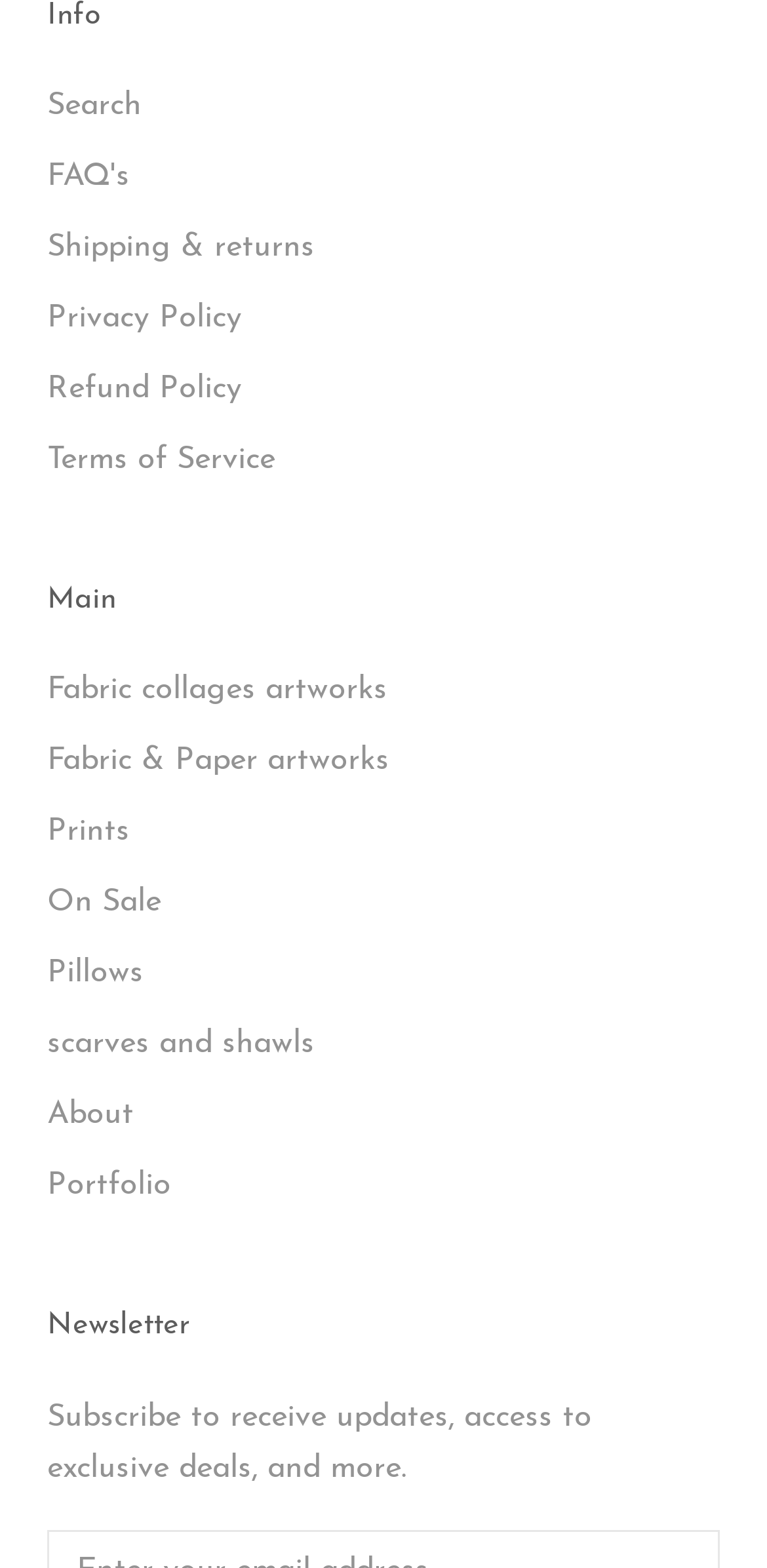Using the information from the screenshot, answer the following question thoroughly:
What type of artworks are mentioned on the webpage?

The webpage mentions different types of artworks, including 'Fabric collages artworks', 'Fabric & Paper artworks', and 'Prints', which are listed as links on the page.